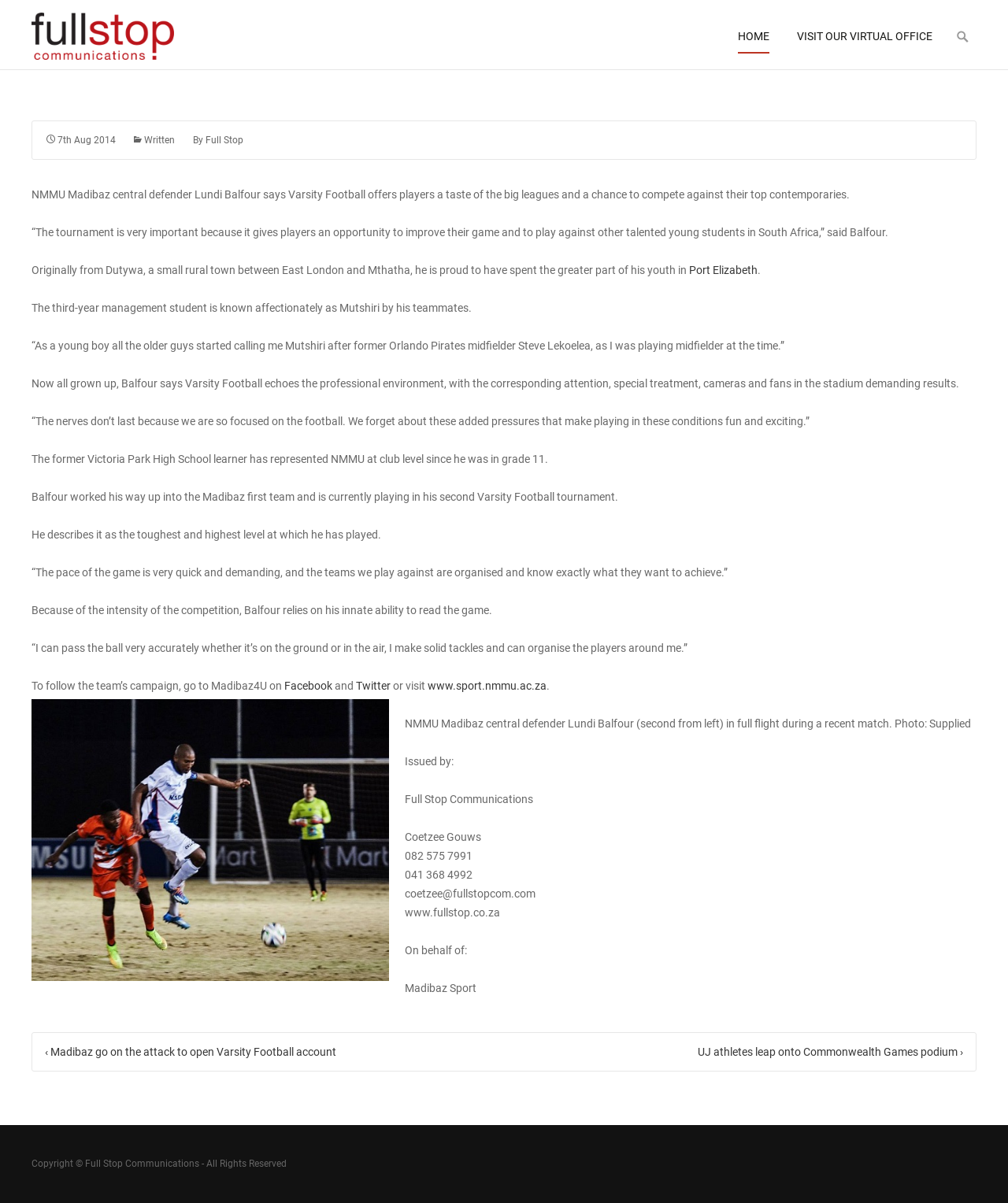What is the position of Lundi Balfour in the team?
Please give a detailed answer to the question using the information shown in the image.

I found the answer by reading the article content, specifically the first sentence which mentions 'NMMU Madibaz central defender Lundi Balfour says Varsity Football offers players a taste of the big leagues and a chance to compete against their top contemporaries.'